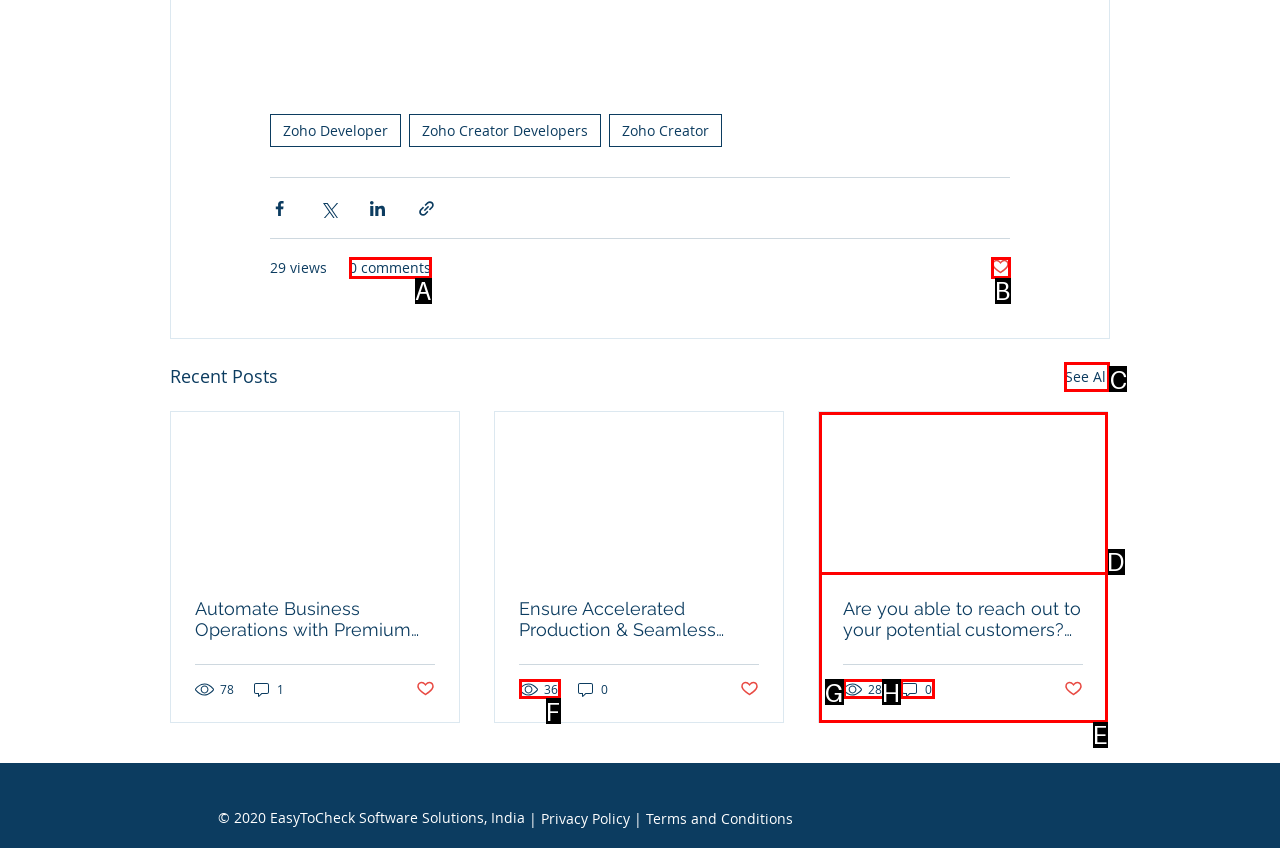Tell me which one HTML element I should click to complete the following task: See all recent posts Answer with the option's letter from the given choices directly.

C